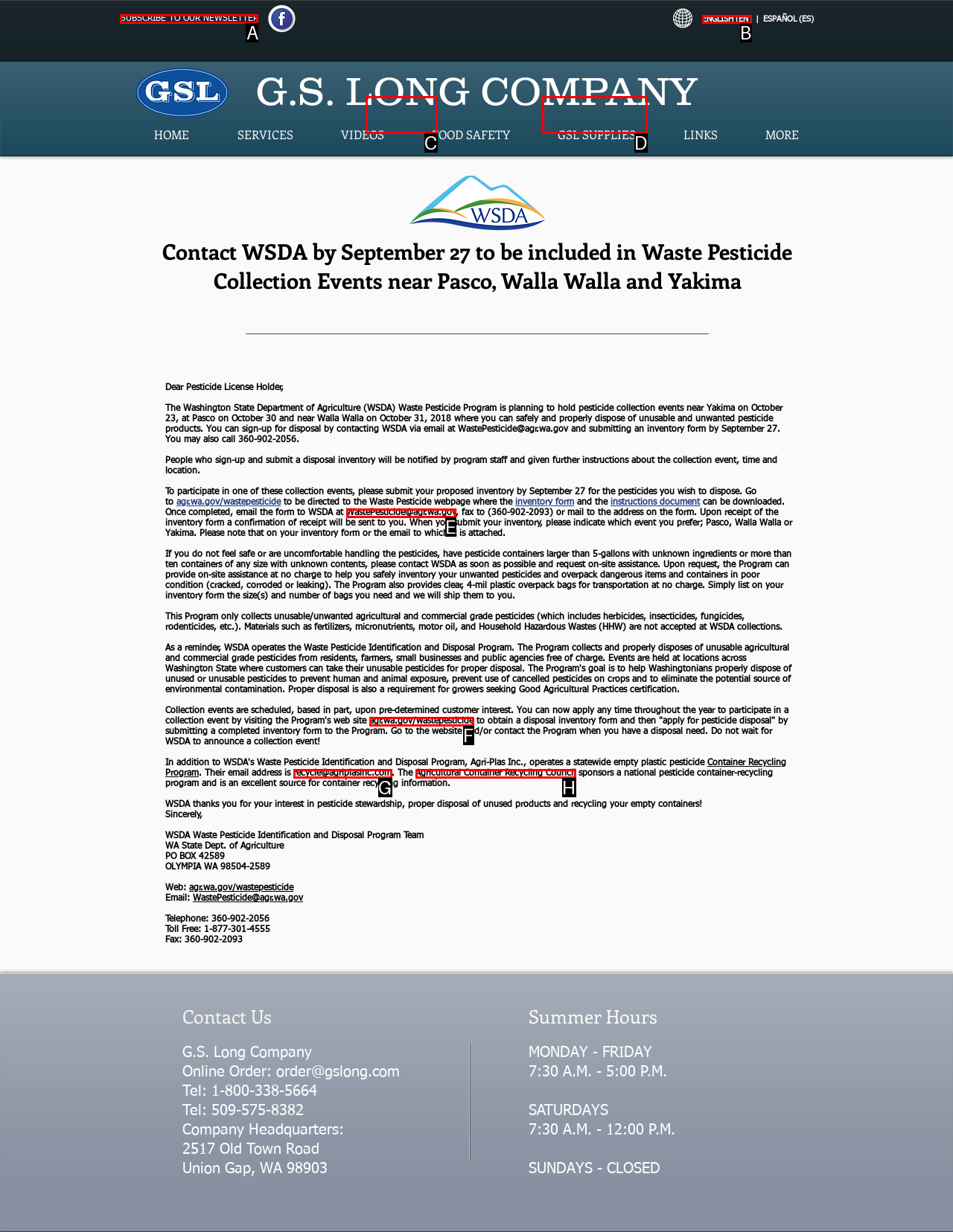Identify the option that corresponds to: SUBSCRIBE TO OUR NEWSLETTER
Respond with the corresponding letter from the choices provided.

A